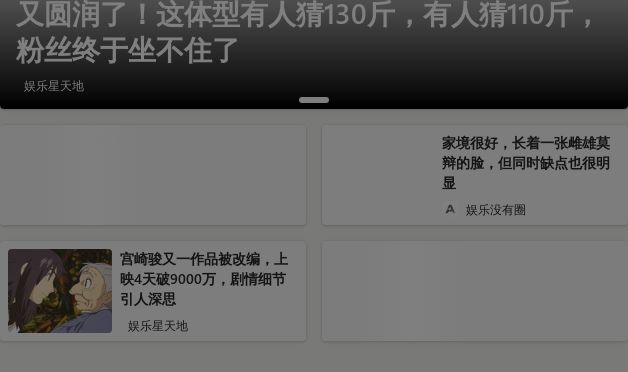Utilize the details in the image to give a detailed response to the question: What is the purpose of the dark overlay?

The dark overlay in the background is likely used to make the text of the headline stand out more, drawing the reader's attention to the topic and encouraging engagement with the content underneath.